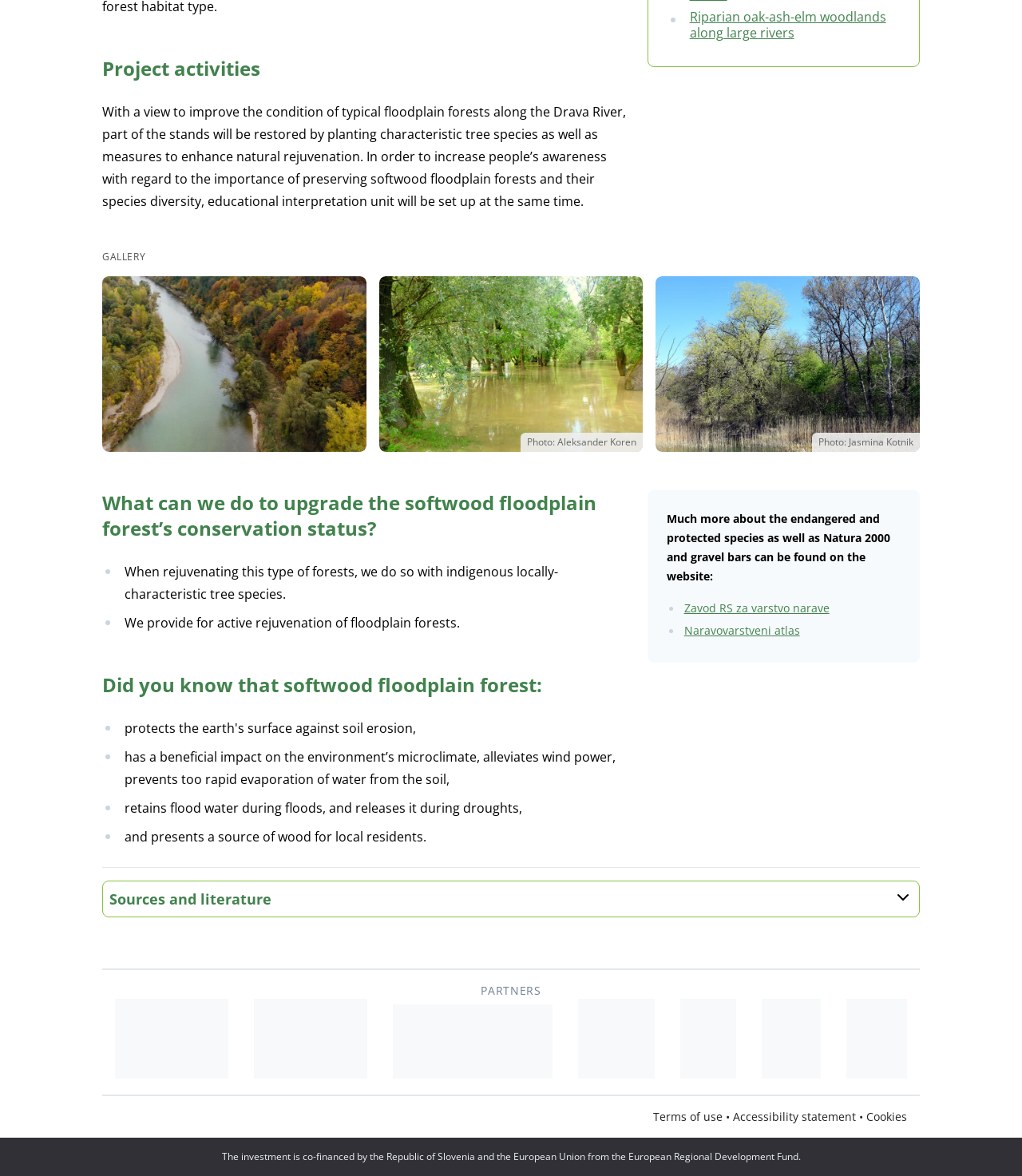What is the benefit of softwood floodplain forests?
Look at the image and answer the question with a single word or phrase.

Alleviates wind power